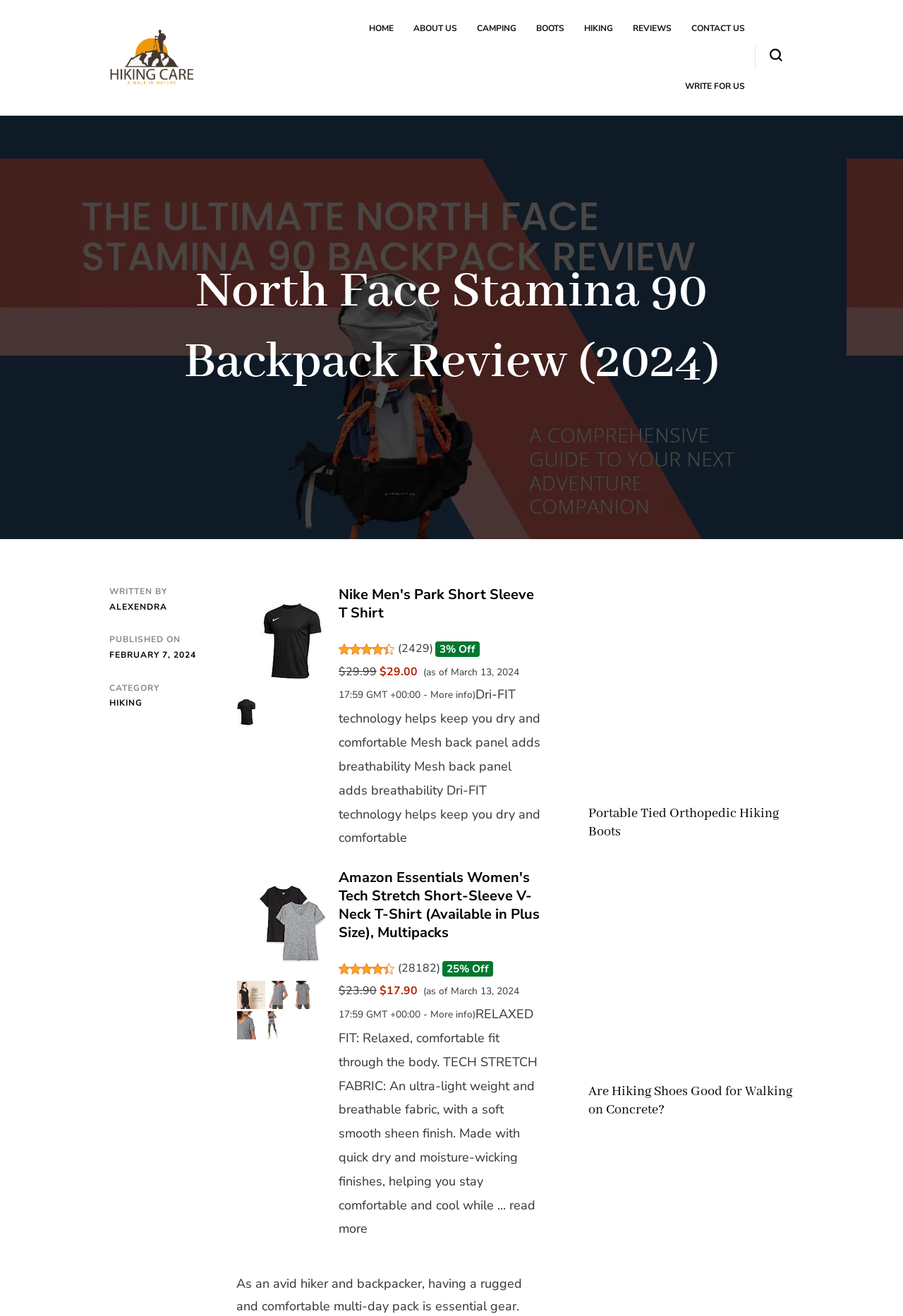Utilize the details in the image to give a detailed response to the question: How many products are compared in this review?

I counted the number of products being compared in this review, and I found two products: Nike Men's Park Short Sleeve T Shirt and Amazon Essentials Women's Tech Stretch Short-Sleeve V-Neck T-Shirt (Available in Plus Size), Multipacks.